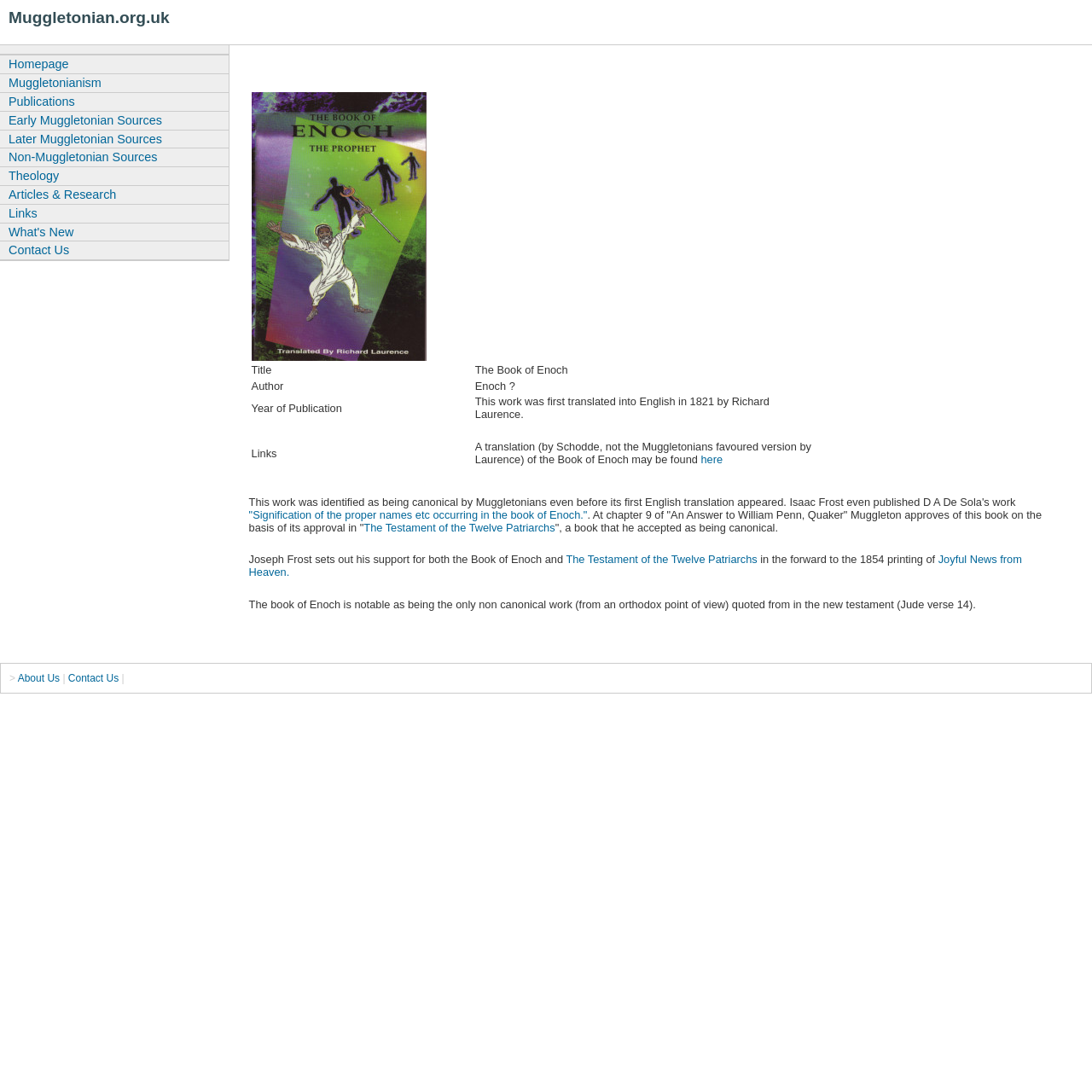What is the verse in the New Testament that quotes from the Book of Enoch?
Answer the question in as much detail as possible.

I found this information by reading the text that mentions the Book of Enoch being quoted in the New Testament, specifically in Jude verse 14.